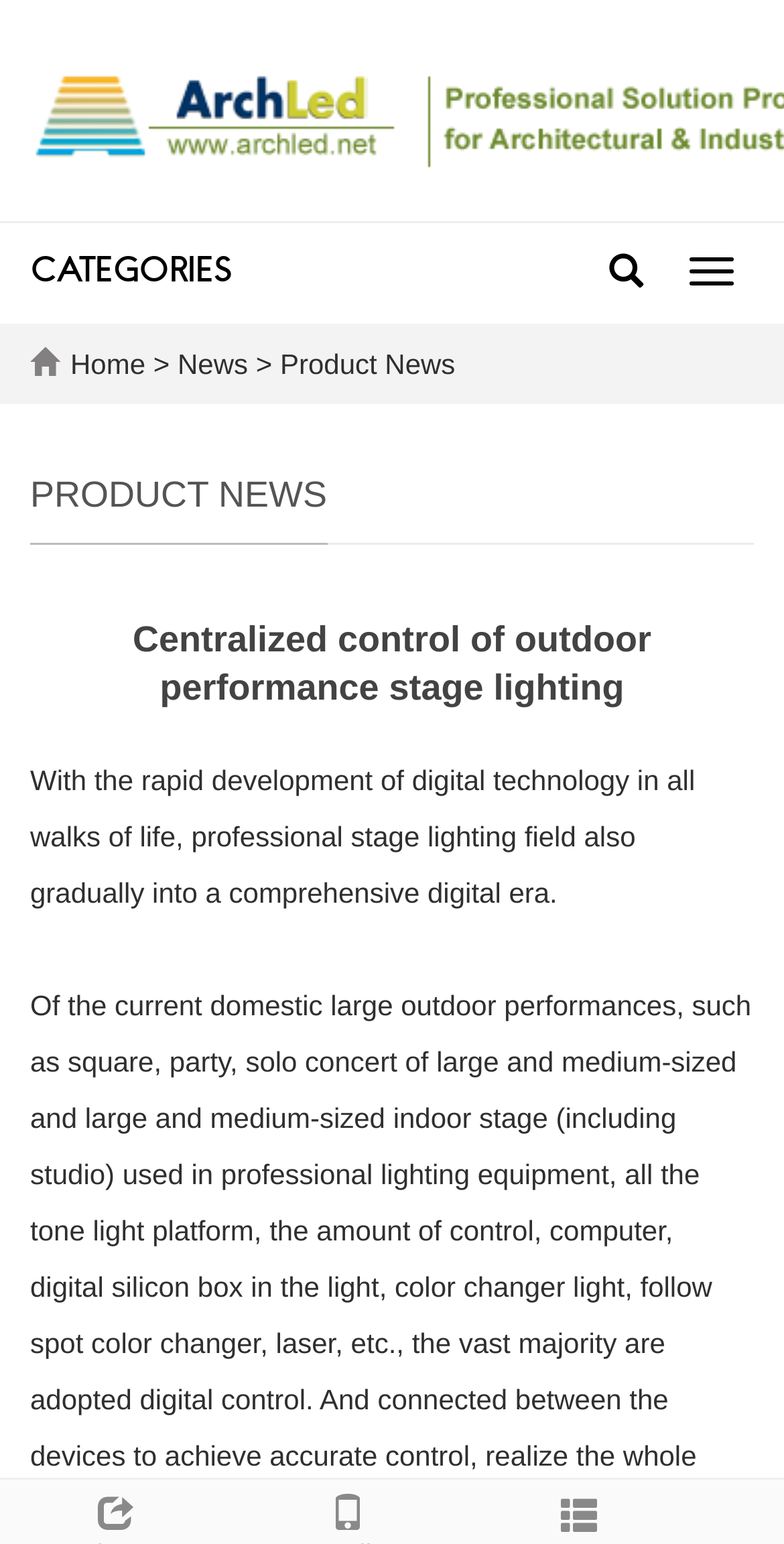Please respond in a single word or phrase: 
What is the topic of the webpage?

Stage lighting